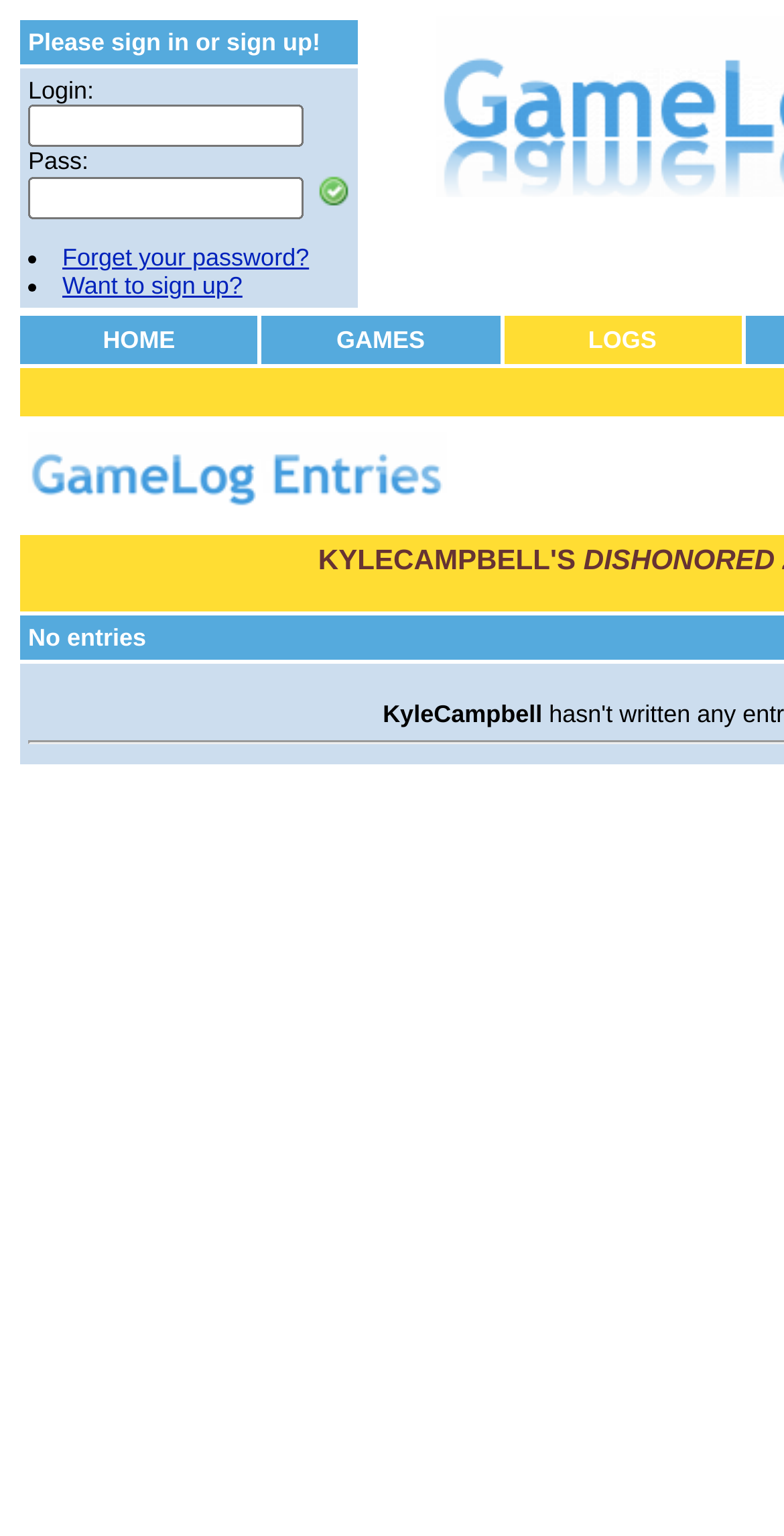Refer to the screenshot and answer the following question in detail:
What is the purpose of the 'Want to sign up?' link?

The 'Want to sign up?' link is likely used to direct users to a sign-up or registration page, allowing them to create an account on the website.